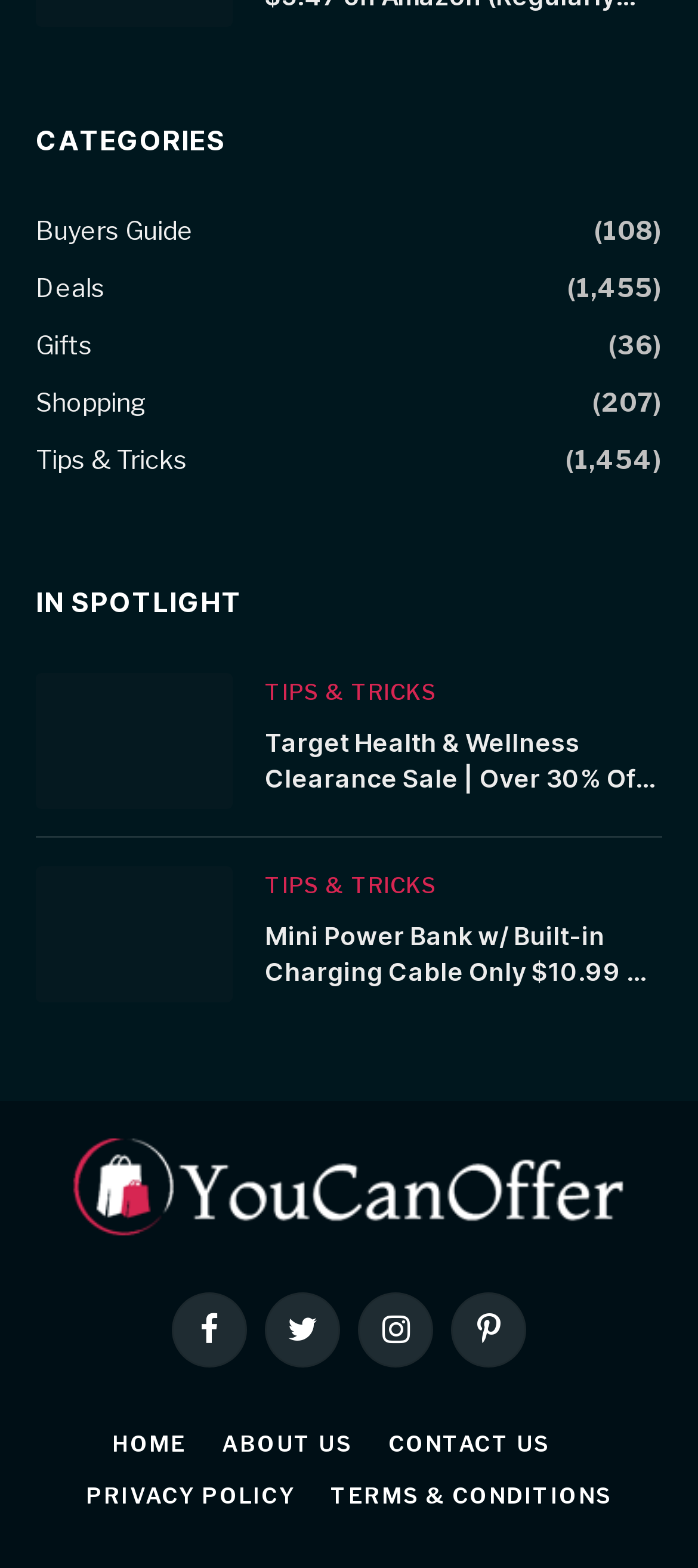Provide a brief response to the question below using one word or phrase:
How many main sections are present on the webpage?

2